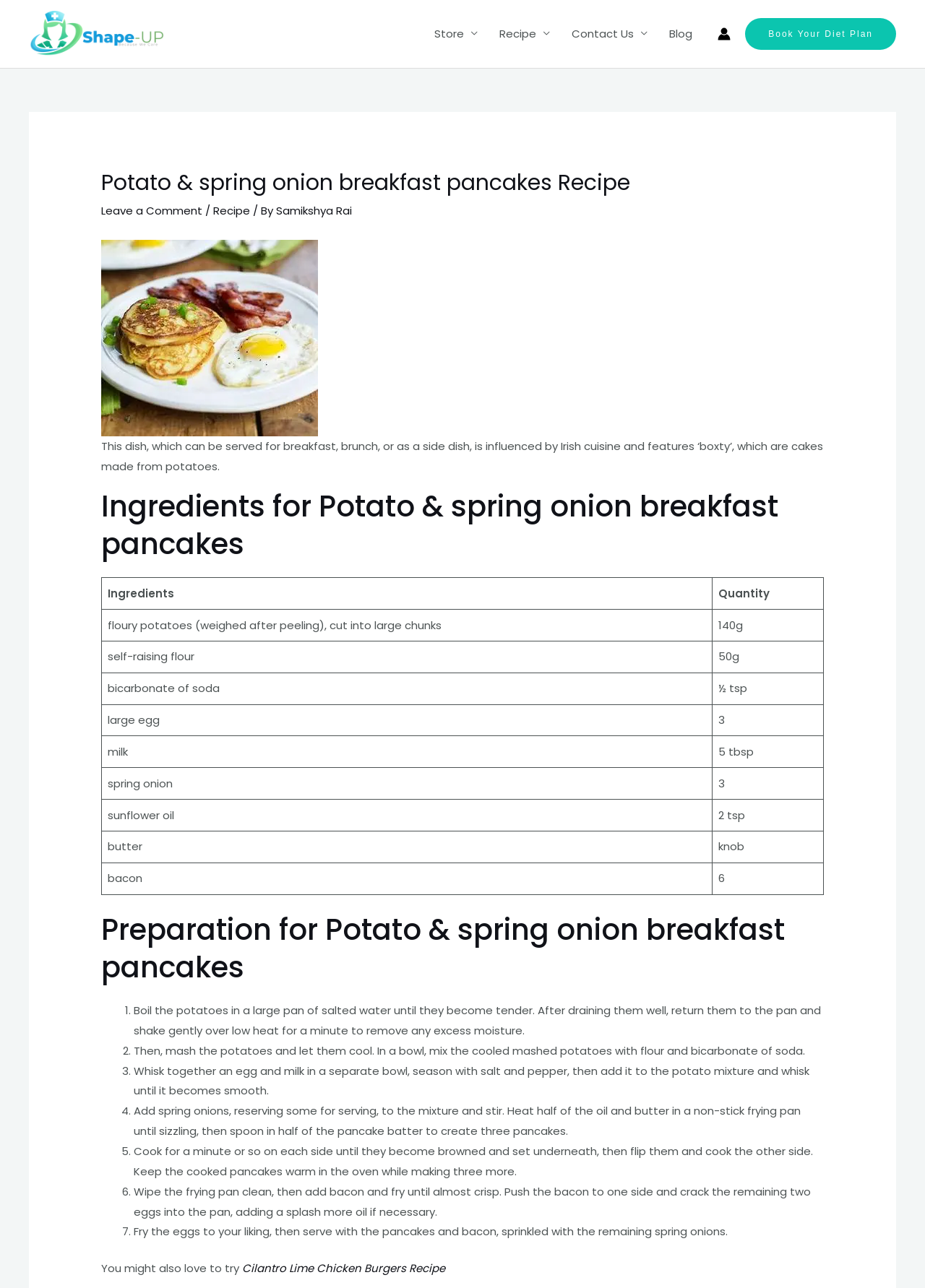Could you indicate the bounding box coordinates of the region to click in order to complete this instruction: "Click on the 'Shapeup' link".

[0.031, 0.02, 0.18, 0.031]